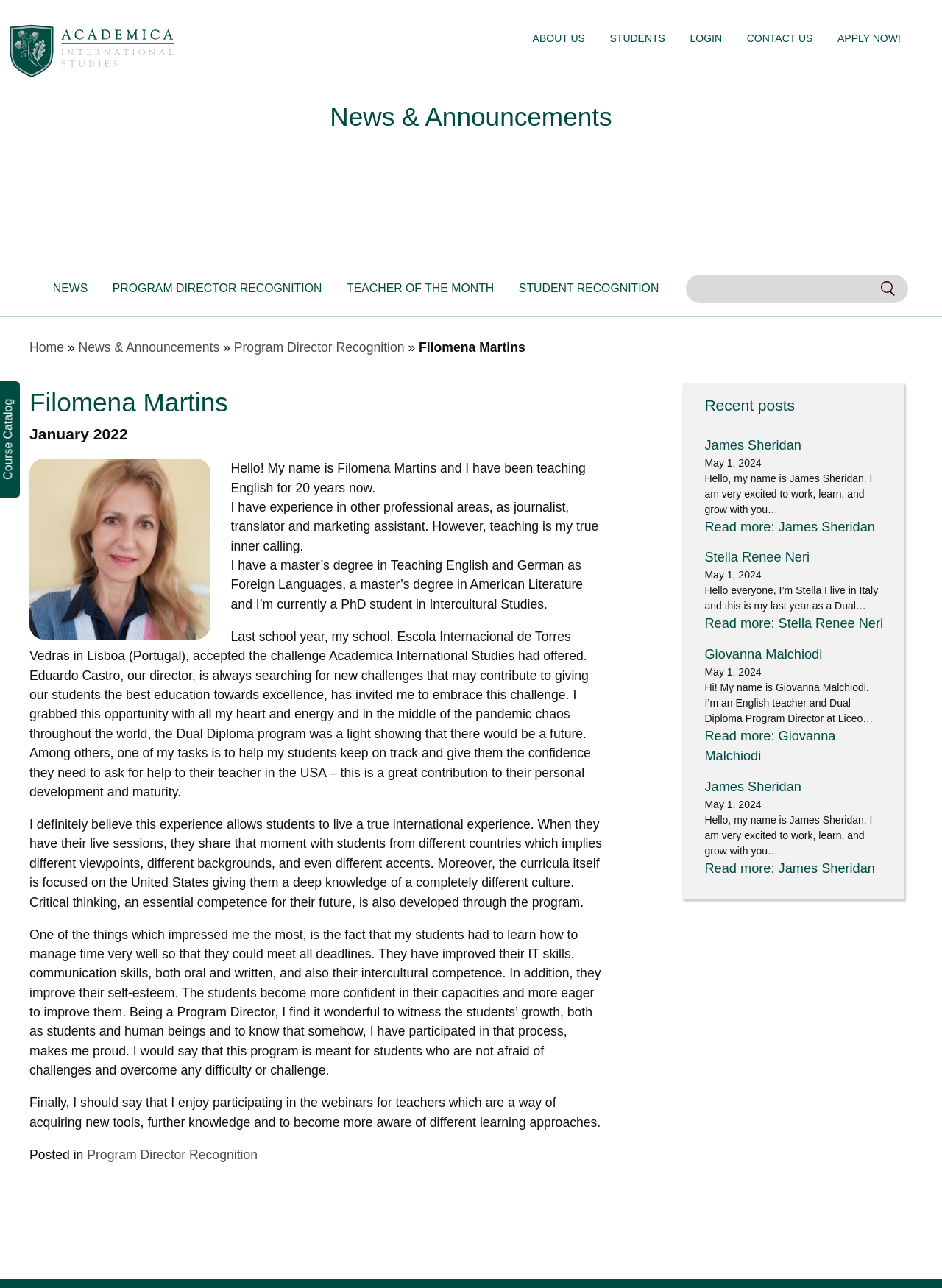Use a single word or phrase to answer the question:
What is the name of the school mentioned in the article?

Escola Internacional de Torres Vedras